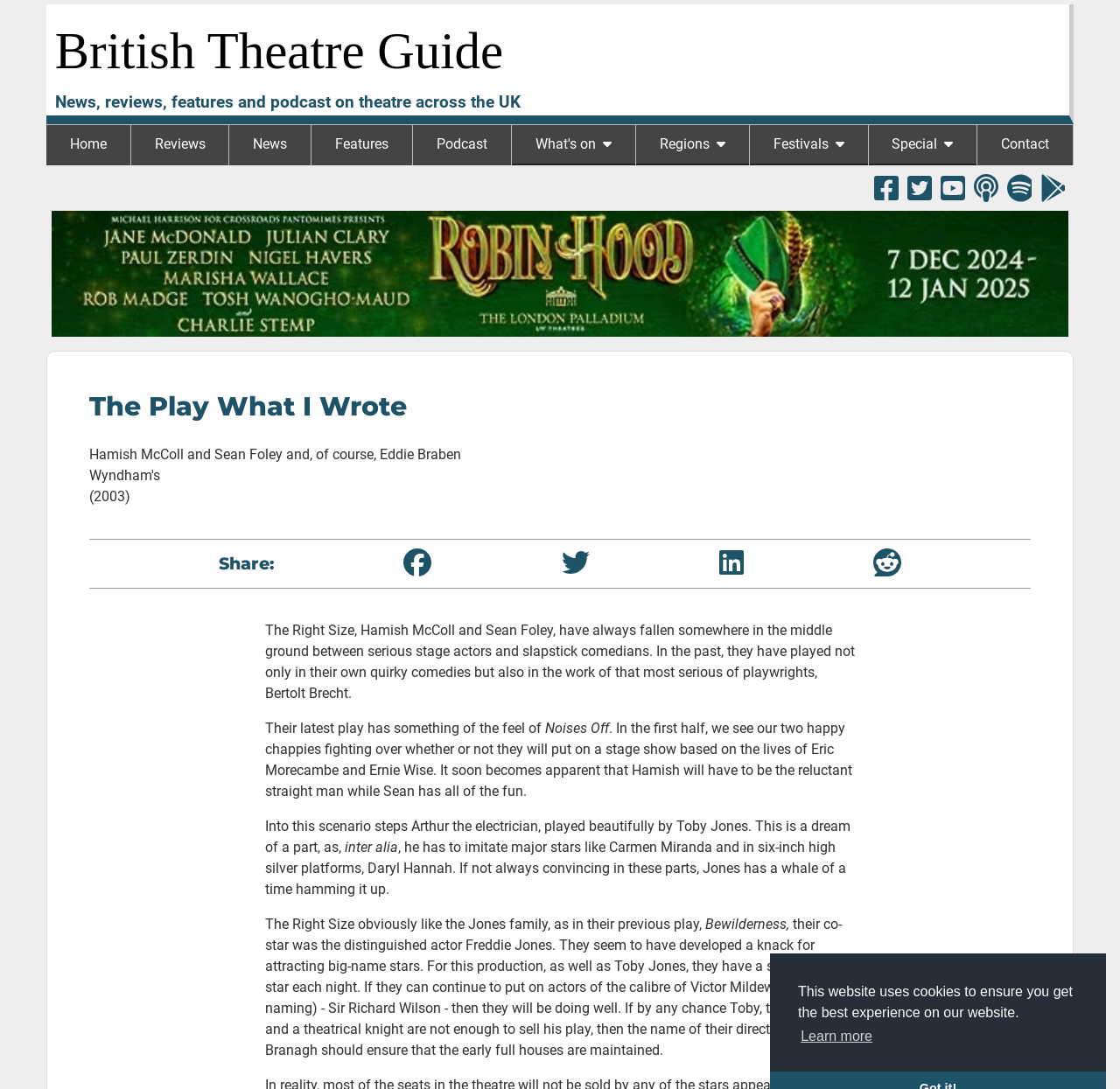Who are the authors of the play?
Using the visual information, respond with a single word or phrase.

Hamish McColl and Sean Foley and Eddie Braben